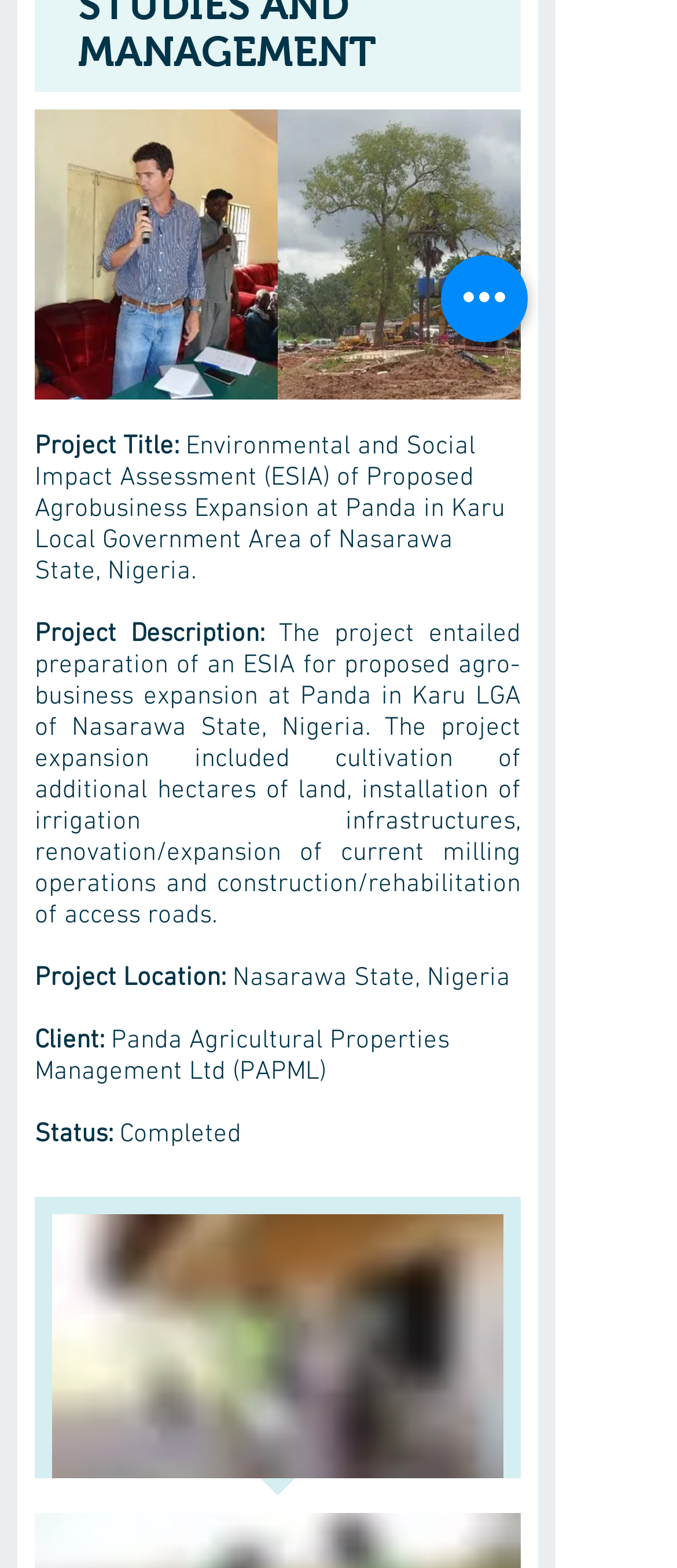Given the description of a UI element: "PAPML Exp 5", identify the bounding box coordinates of the matching element in the webpage screenshot.

[0.41, 0.07, 0.769, 0.255]